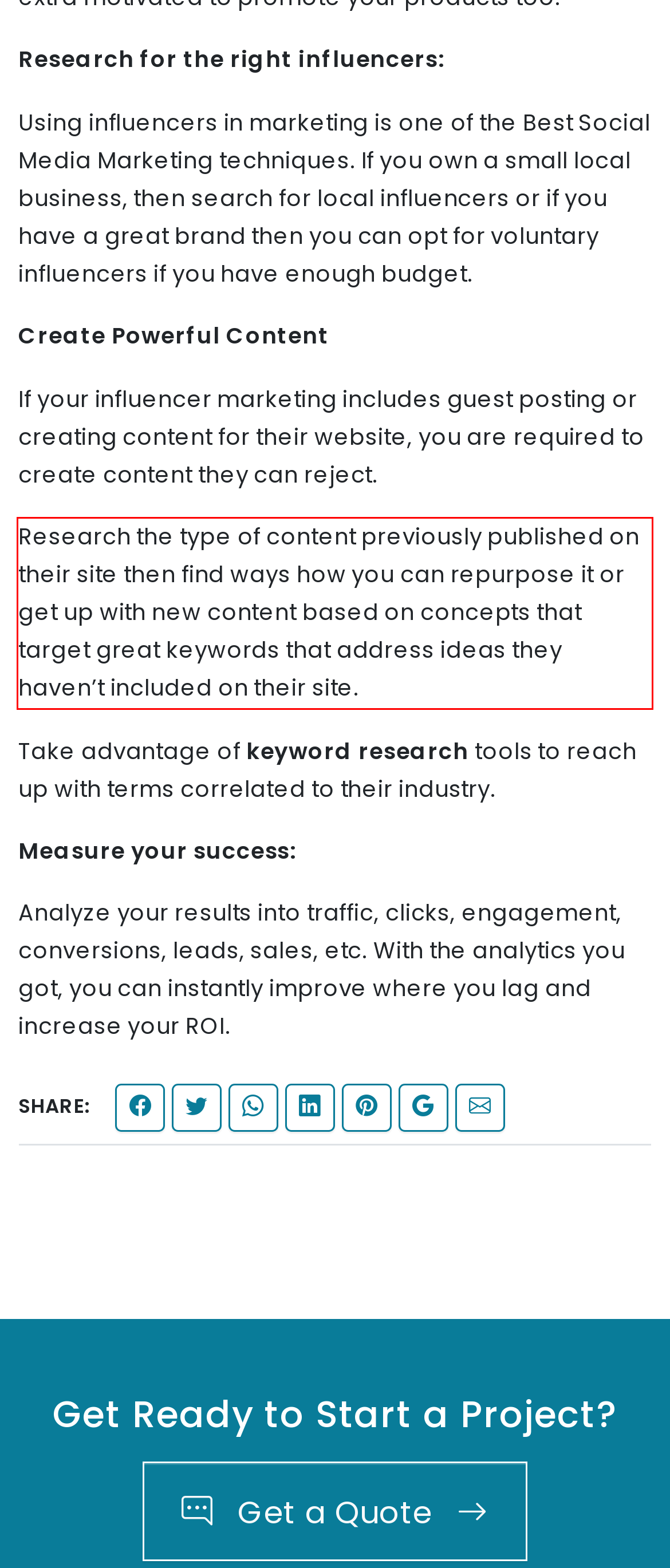Examine the screenshot of the webpage, locate the red bounding box, and perform OCR to extract the text contained within it.

Research the type of content previously published on their site then find ways how you can repurpose it or get up with new content based on concepts that target great keywords that address ideas they haven’t included on their site.